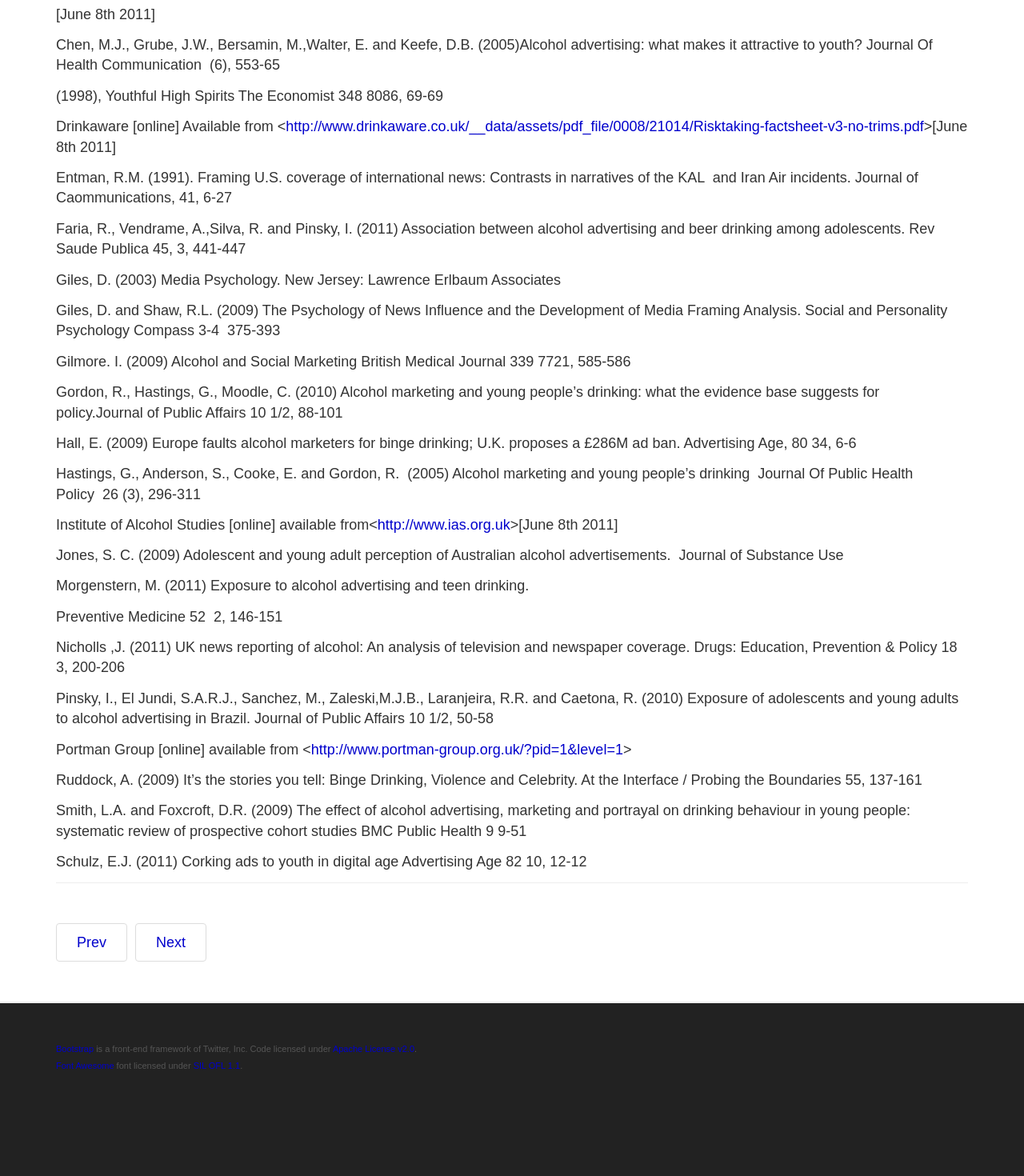Determine the bounding box coordinates for the area that needs to be clicked to fulfill this task: "Click the link to download the Risktaking factsheet". The coordinates must be given as four float numbers between 0 and 1, i.e., [left, top, right, bottom].

[0.279, 0.101, 0.902, 0.114]